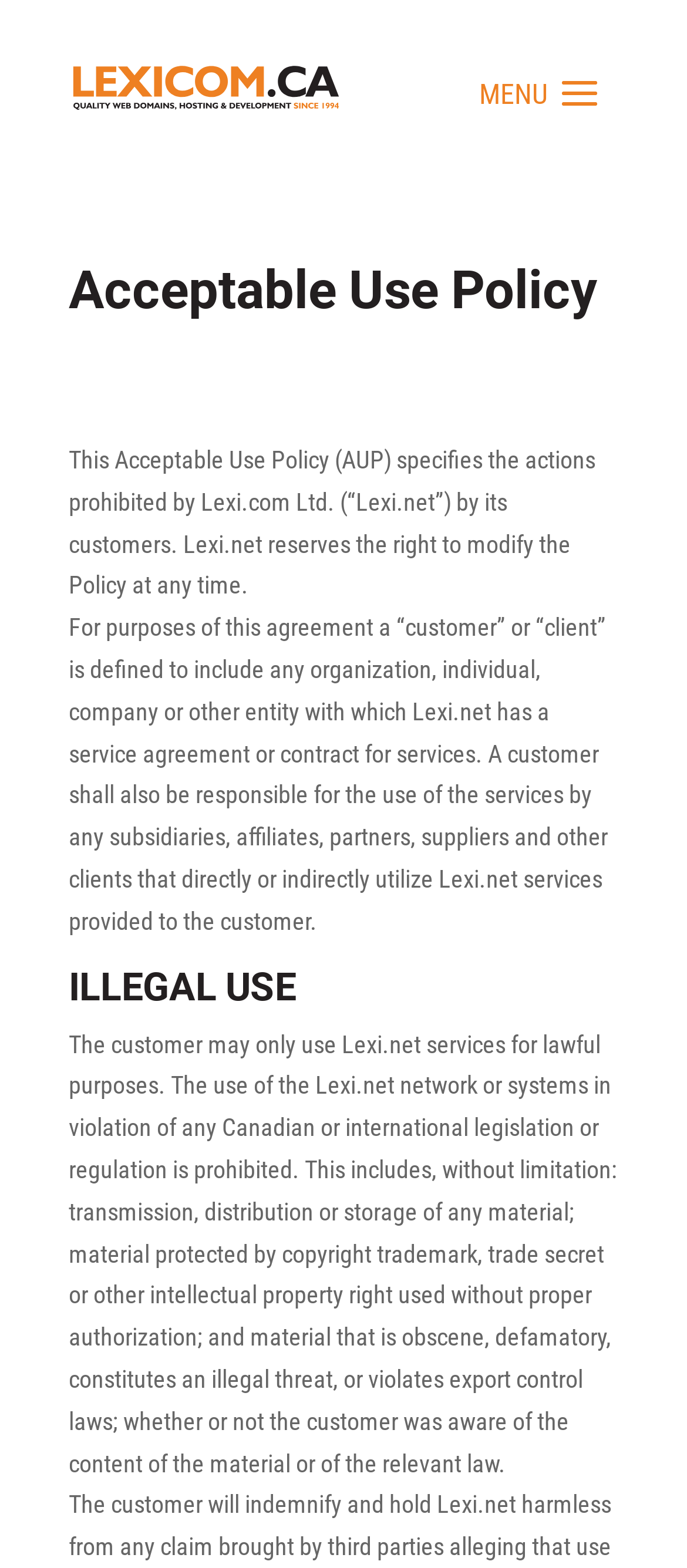Give a one-word or short phrase answer to the question: 
What is the scope of the customer definition?

Organization, individual, company